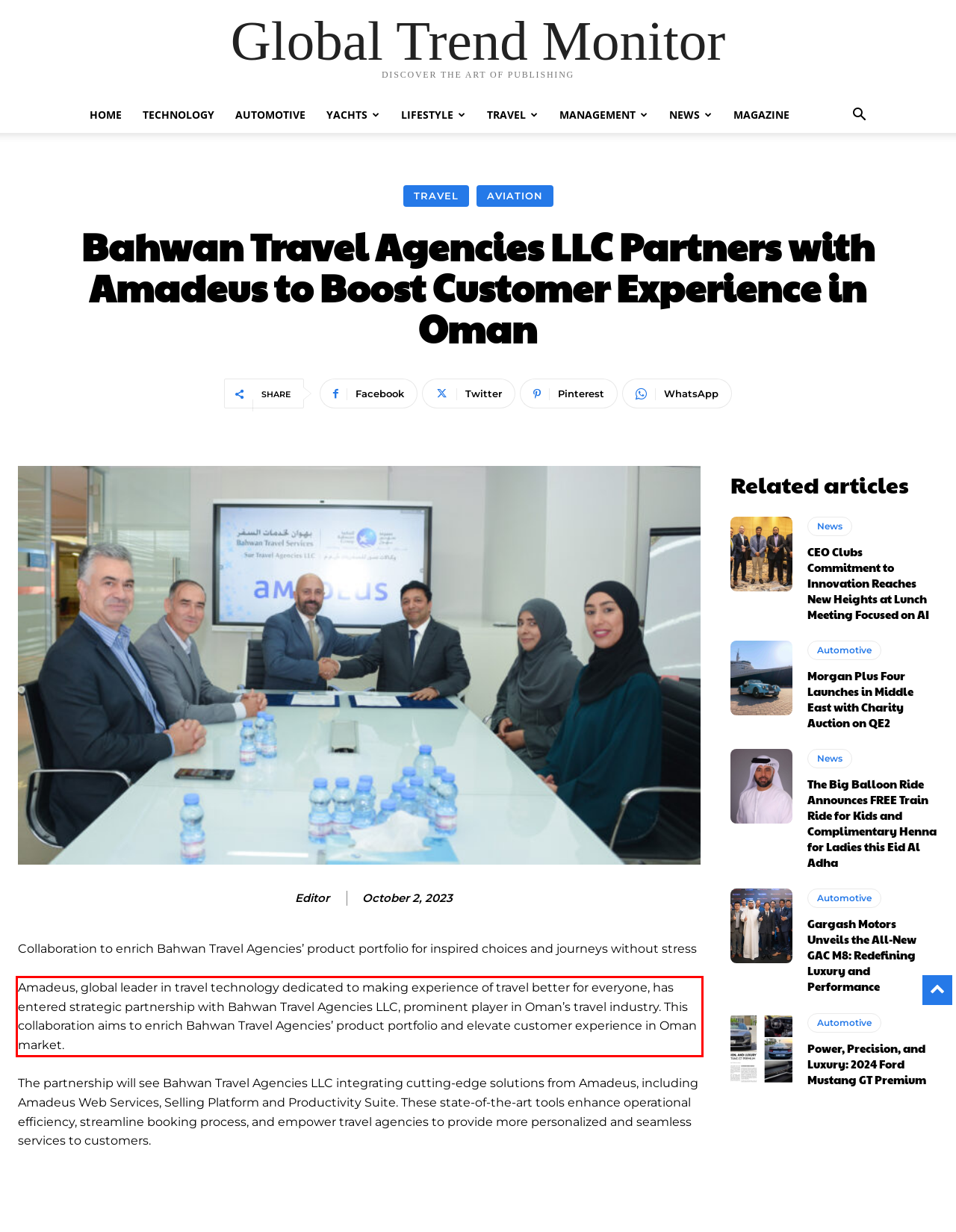Given a screenshot of a webpage, identify the red bounding box and perform OCR to recognize the text within that box.

Amadeus, global leader in travel technology dedicated to making experience of travel better for everyone, has entered strategic partnership with Bahwan Travel Agencies LLC, prominent player in Oman’s travel industry. This collaboration aims to enrich Bahwan Travel Agencies’ product portfolio and elevate customer experience in Oman market.